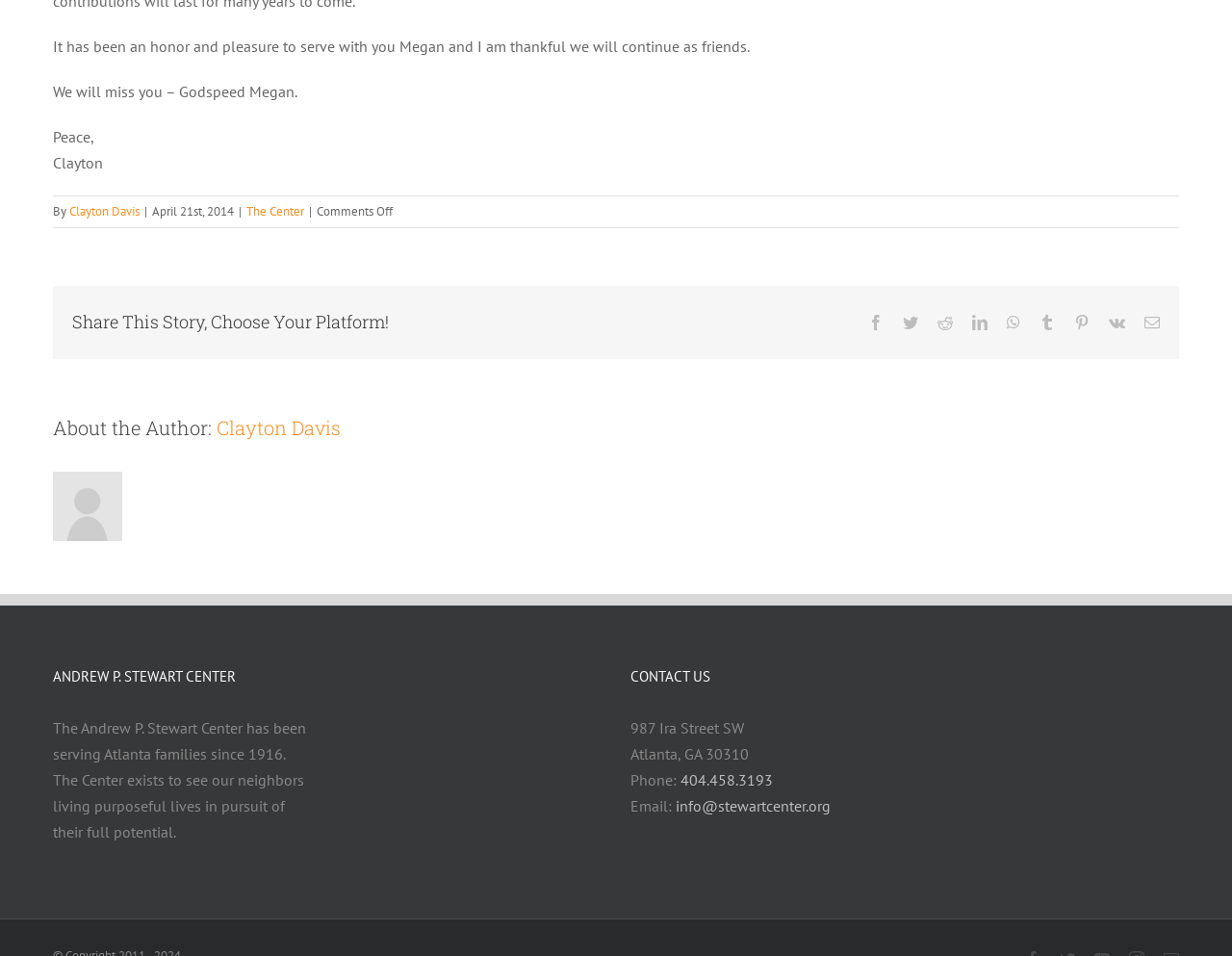Answer in one word or a short phrase: 
What is the email address of the center?

info@stewartcenter.org